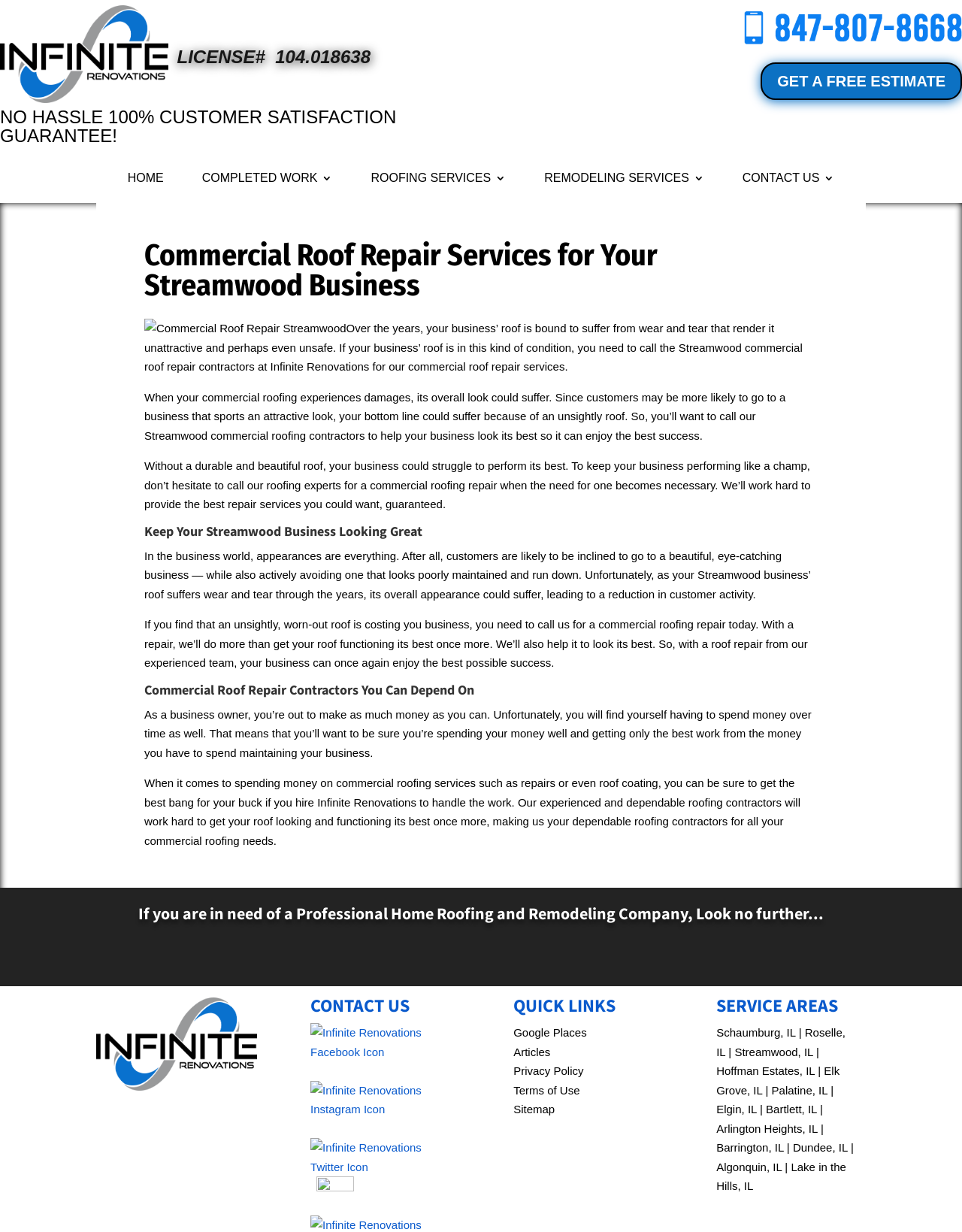Based on what you see in the screenshot, provide a thorough answer to this question: What is the purpose of the company?

The purpose of the company can be inferred from the text content of the webpage, which mentions commercial roof repair services and the importance of maintaining a good-looking roof for businesses.